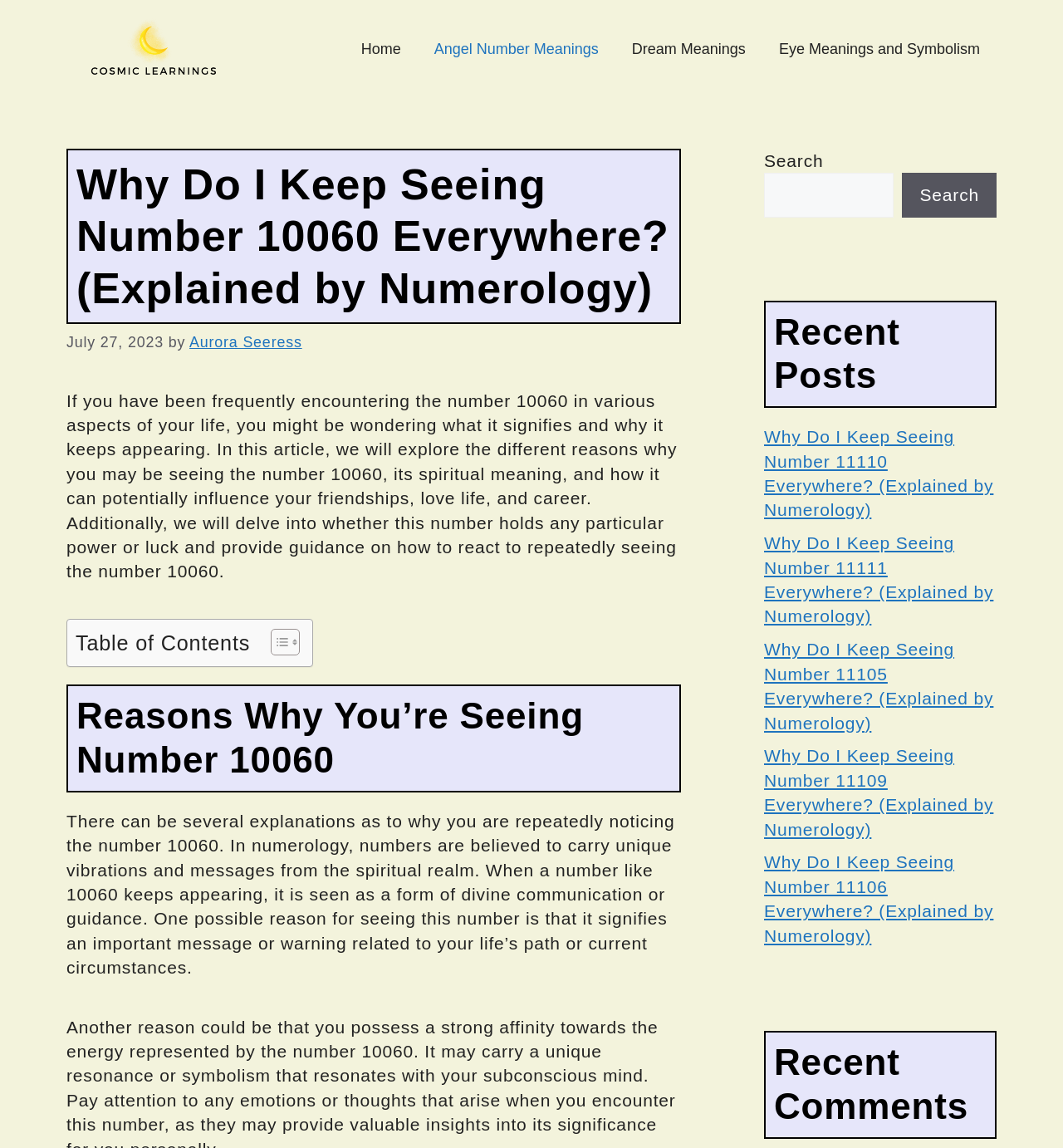Locate the bounding box coordinates of the UI element described by: "parent_node: Search name="s"". Provide the coordinates as four float numbers between 0 and 1, formatted as [left, top, right, bottom].

[0.719, 0.151, 0.841, 0.189]